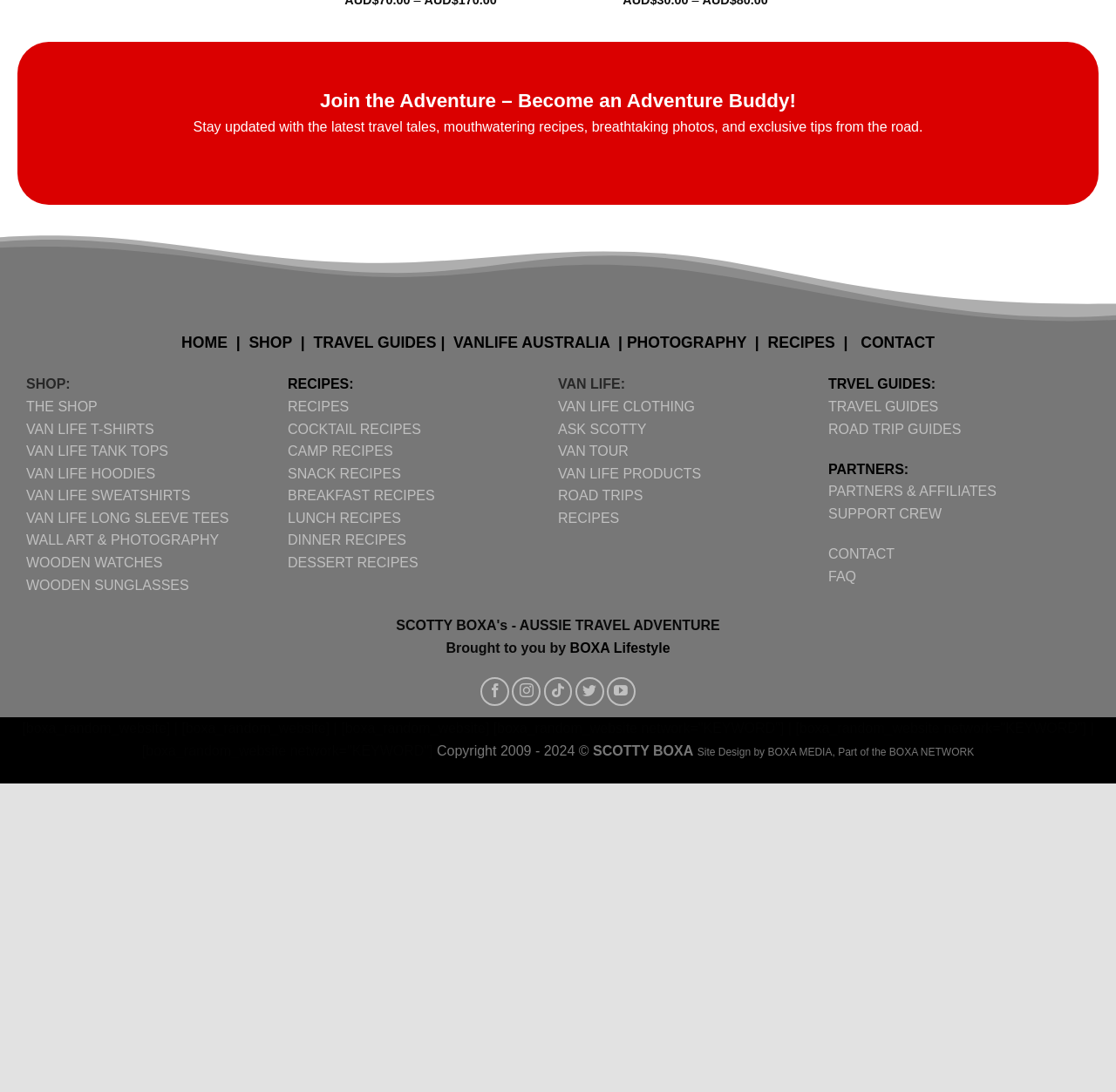Use a single word or phrase to answer the question: 
What is the purpose of the form at the bottom of the page?

To collect user information